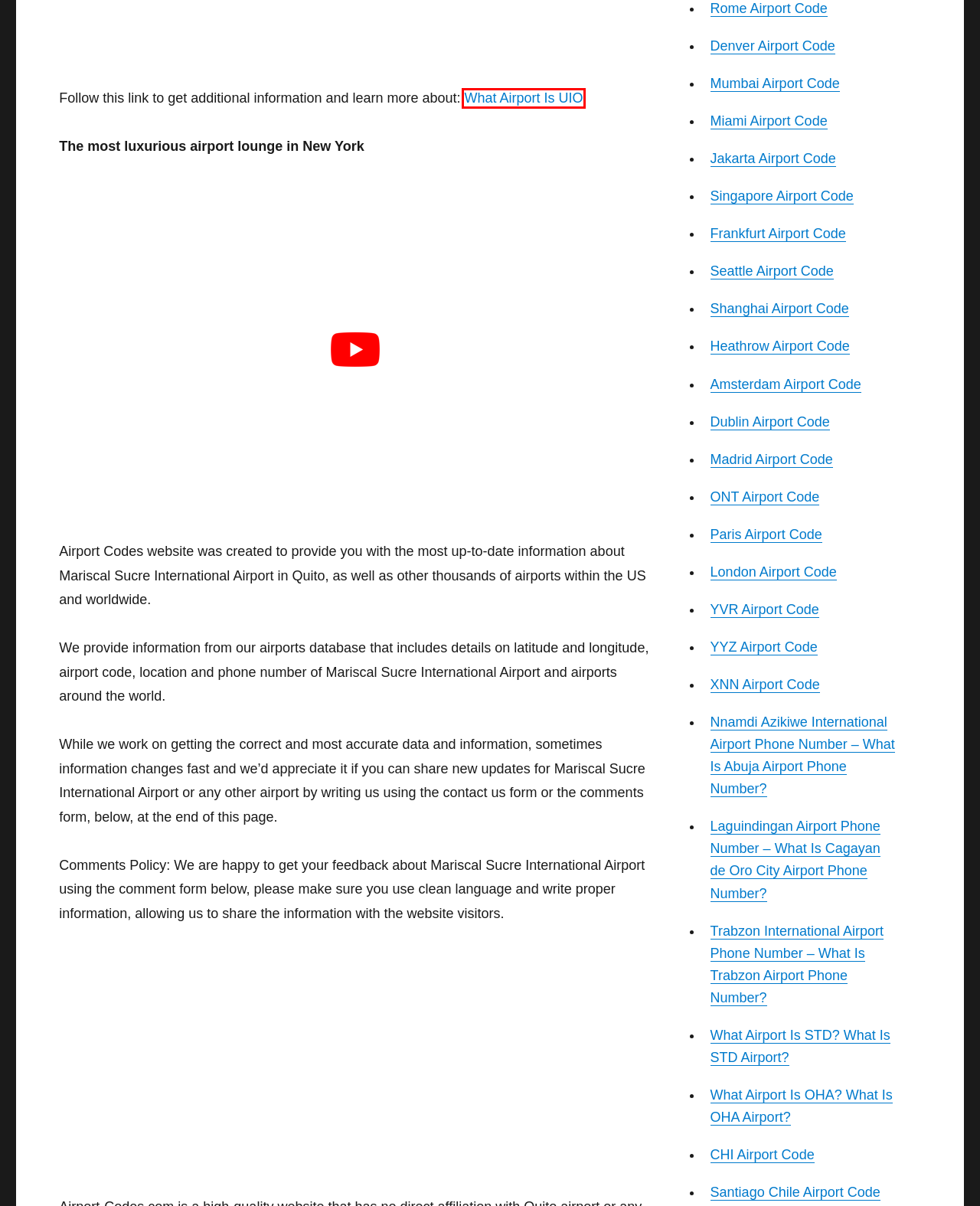You are provided with a screenshot of a webpage highlighting a UI element with a red bounding box. Choose the most suitable webpage description that matches the new page after clicking the element in the bounding box. Here are the candidates:
A. What Airport Is UIO? UIO Airport Code Details | IATA | ICAO
B. What Airport Is YYZ? YYZ Airport Code Details | IATA | ICAO
C. What Airport Is OHA? OHA Airport Code Details | IATA | ICAO
D. Nnamdi Azikiwe International Airport Phone Number - ABV Phone Number
E. What Is Denver Airport Code? Denver Airport Code
F. What Is Madrid Airport Code? Madrid Airport Code
G. What Airport Is STD? STD Airport Code Details | IATA | ICAO
H. What Airport Is XNN? XNN Airport Code Details | IATA | ICAO

A